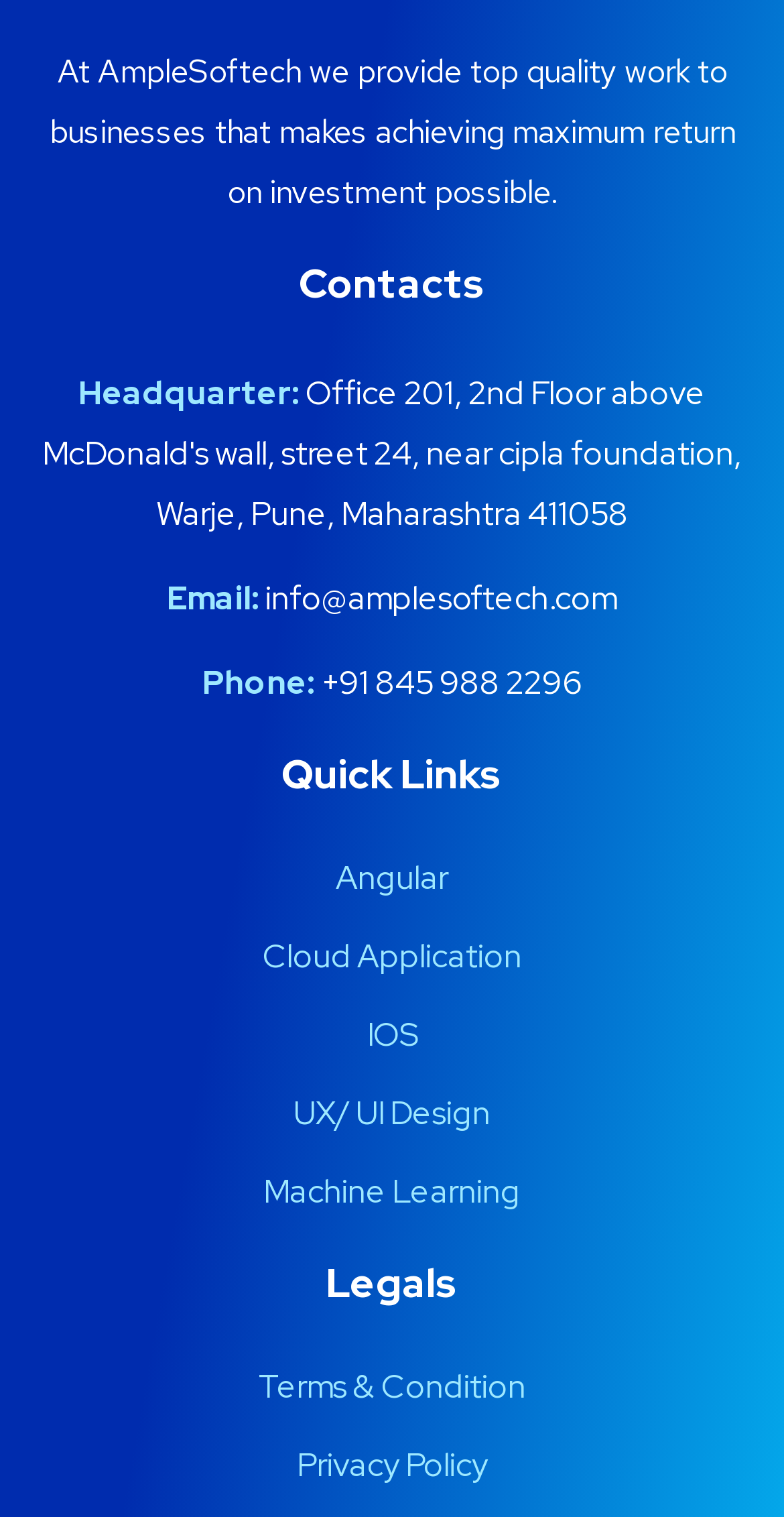Find the bounding box coordinates of the area that needs to be clicked in order to achieve the following instruction: "Call the headquarters". The coordinates should be specified as four float numbers between 0 and 1, i.e., [left, top, right, bottom].

[0.401, 0.436, 0.742, 0.464]